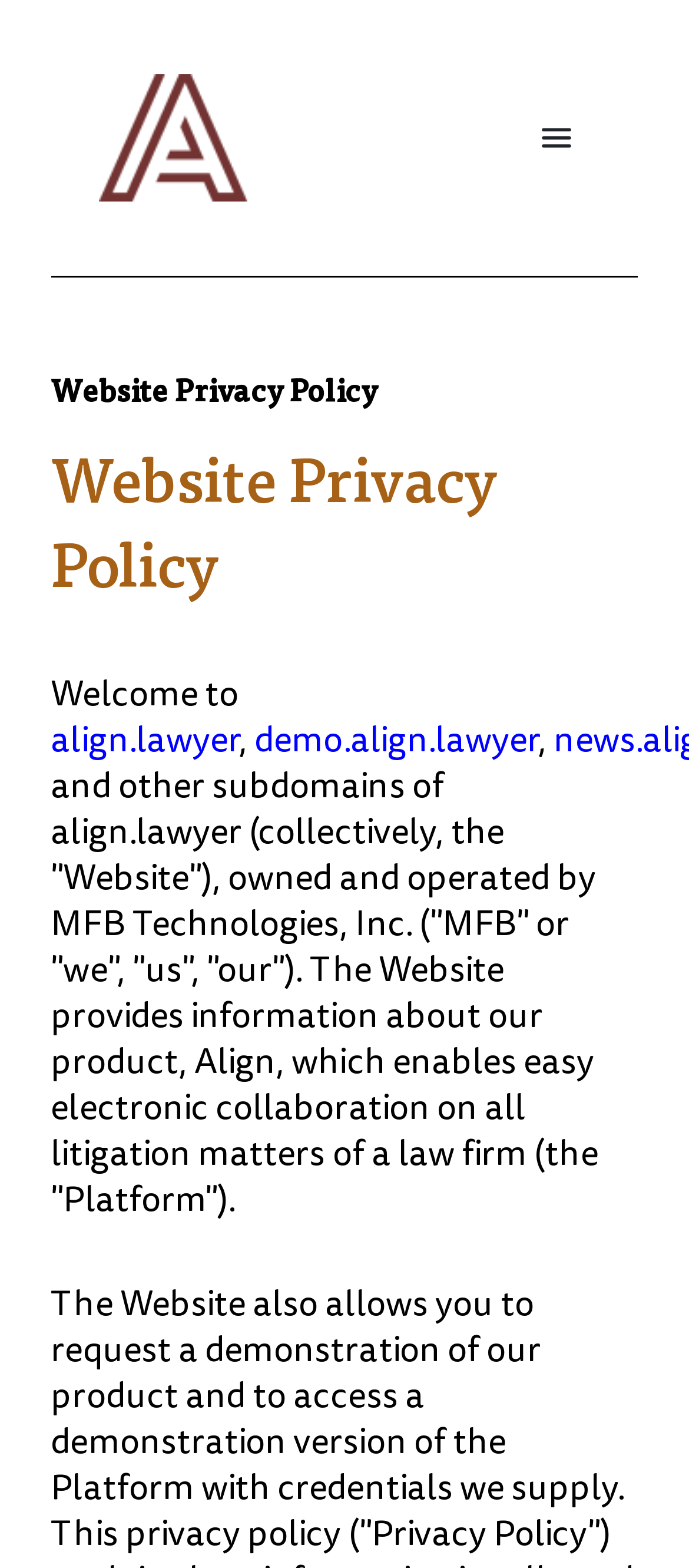Find the primary header on the webpage and provide its text.

Website Privacy Policy